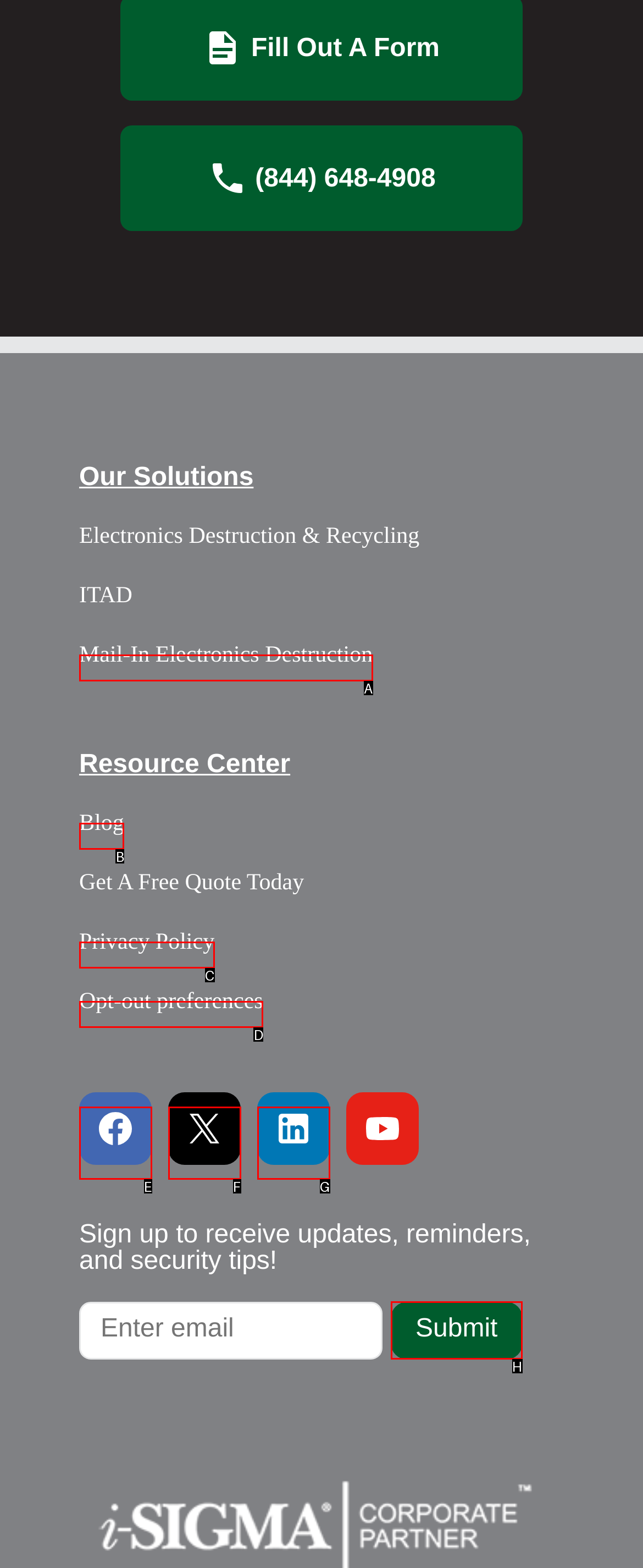Determine which option you need to click to execute the following task: View file Yamamoto_Cynthia.pdf. Provide your answer as a single letter.

None